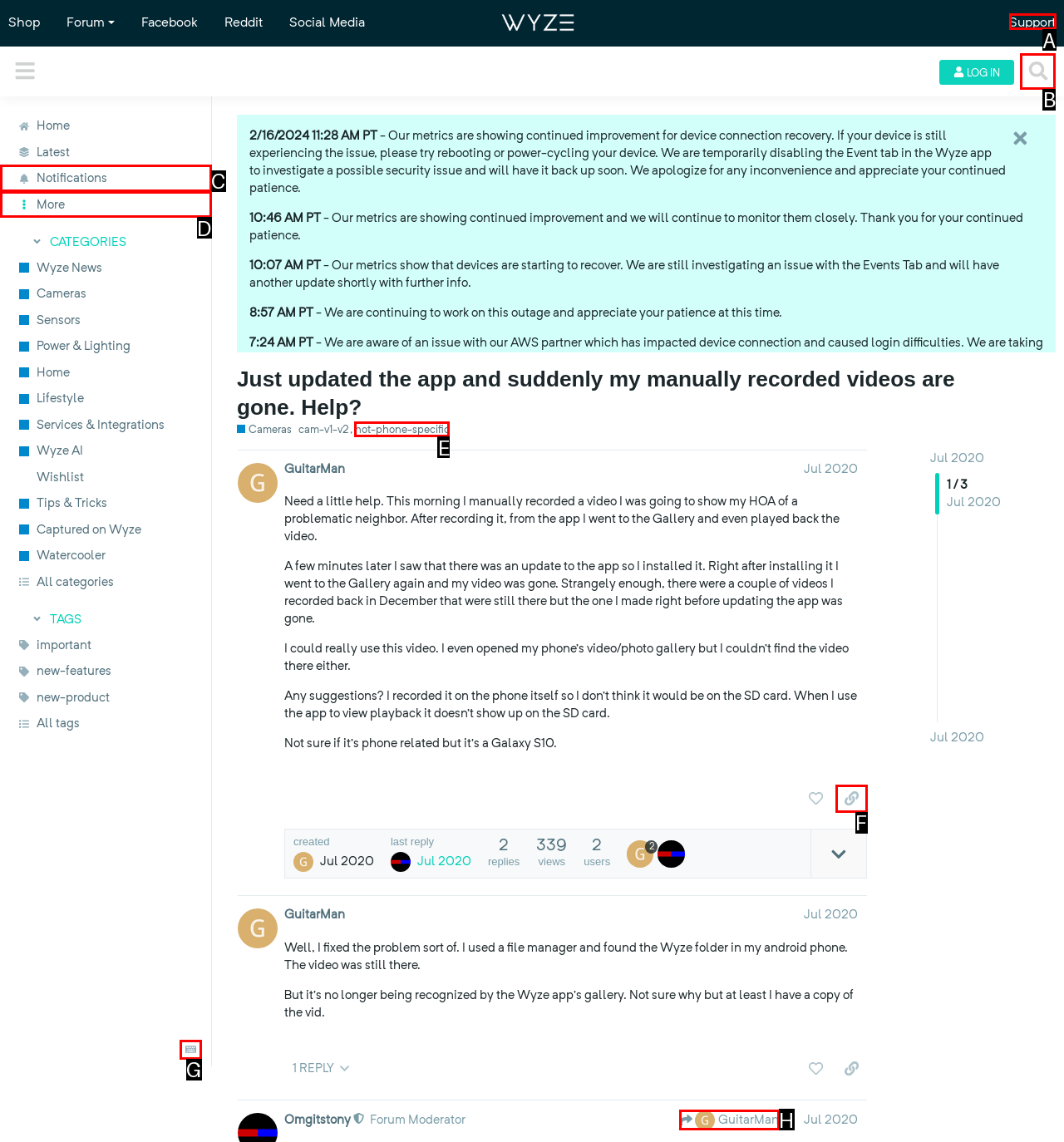Which UI element should be clicked to perform the following task: Search for something? Answer with the corresponding letter from the choices.

B